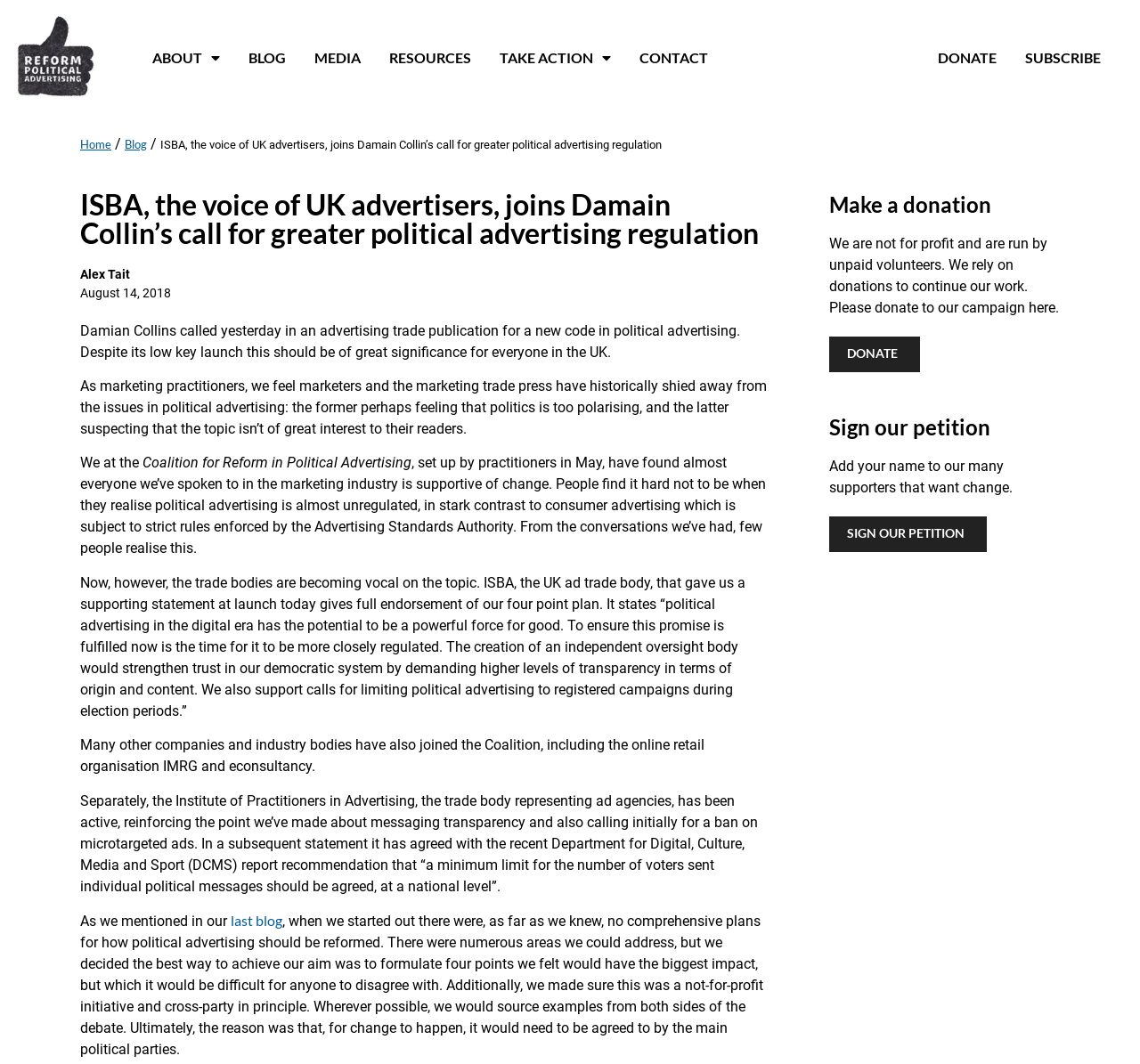What can be done to support the campaign?
Using the image as a reference, answer the question with a short word or phrase.

Make a donation or sign the petition